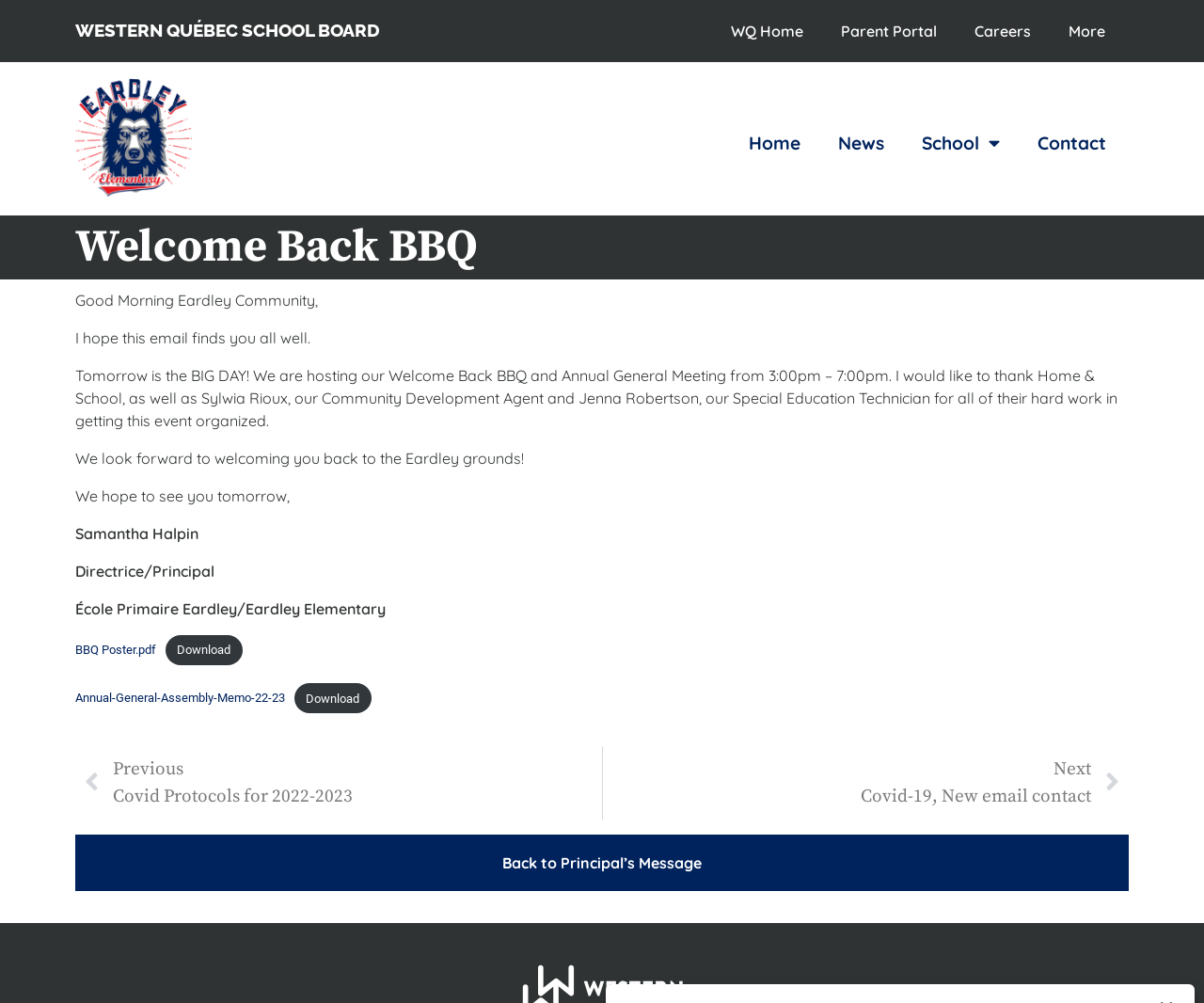Answer this question using a single word or a brief phrase:
How many links are there in the top navigation menu?

5